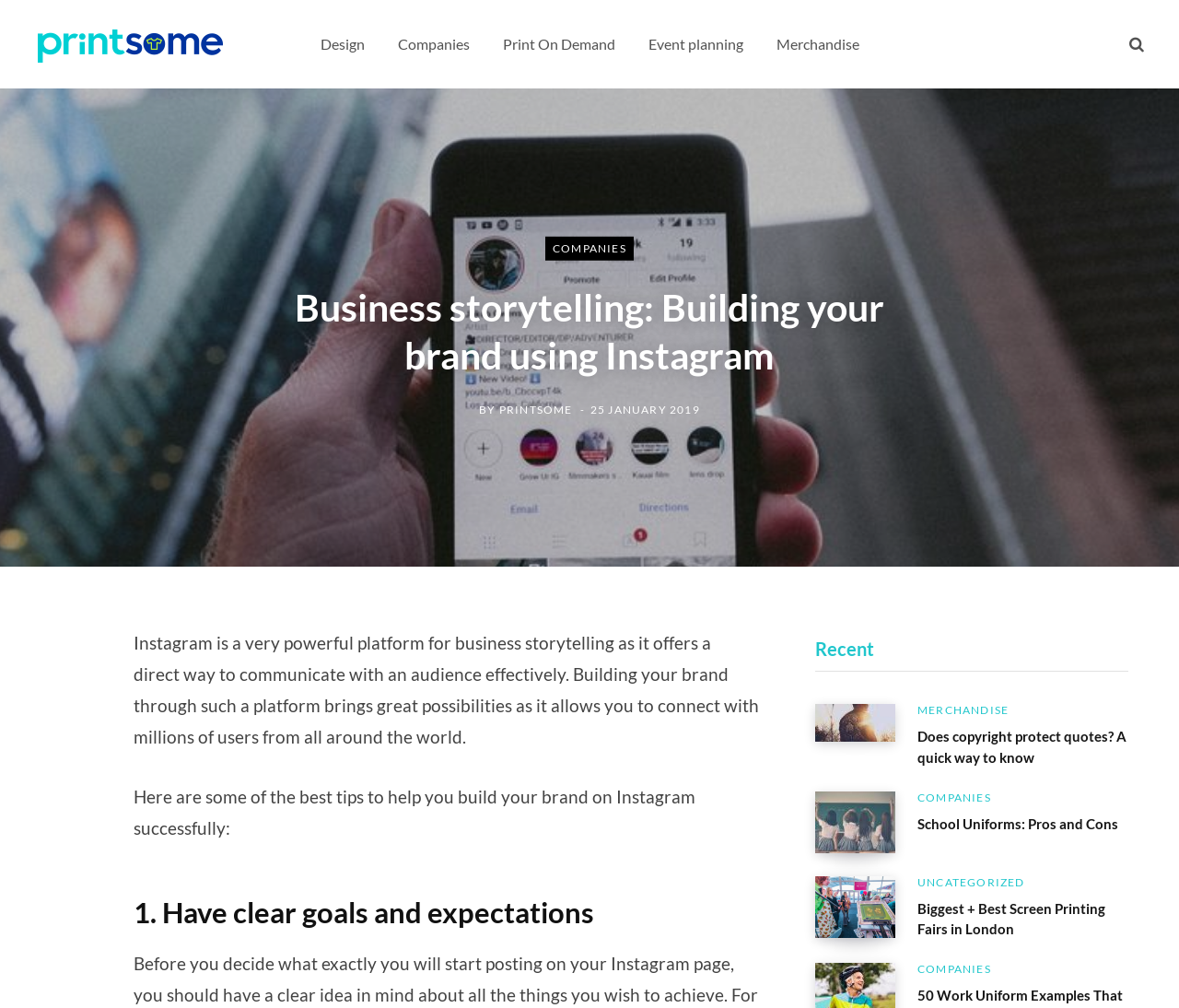Extract the heading text from the webpage.

Business storytelling: Building your brand using Instagram